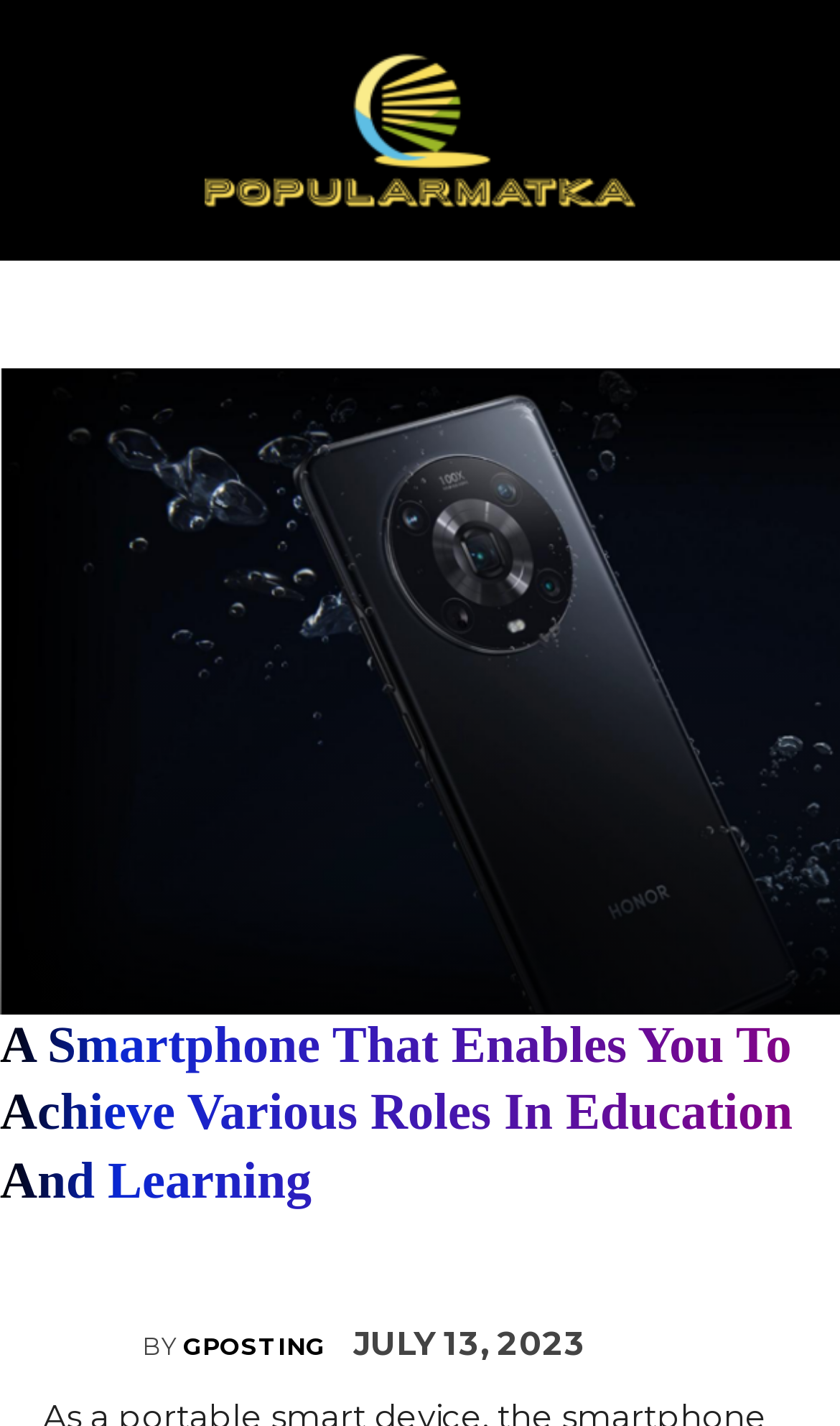Determine the bounding box coordinates of the UI element described below. Use the format (top-left x, top-left y, bottom-right x, bottom-right y) with floating point numbers between 0 and 1: Gposting

[0.218, 0.921, 0.387, 0.966]